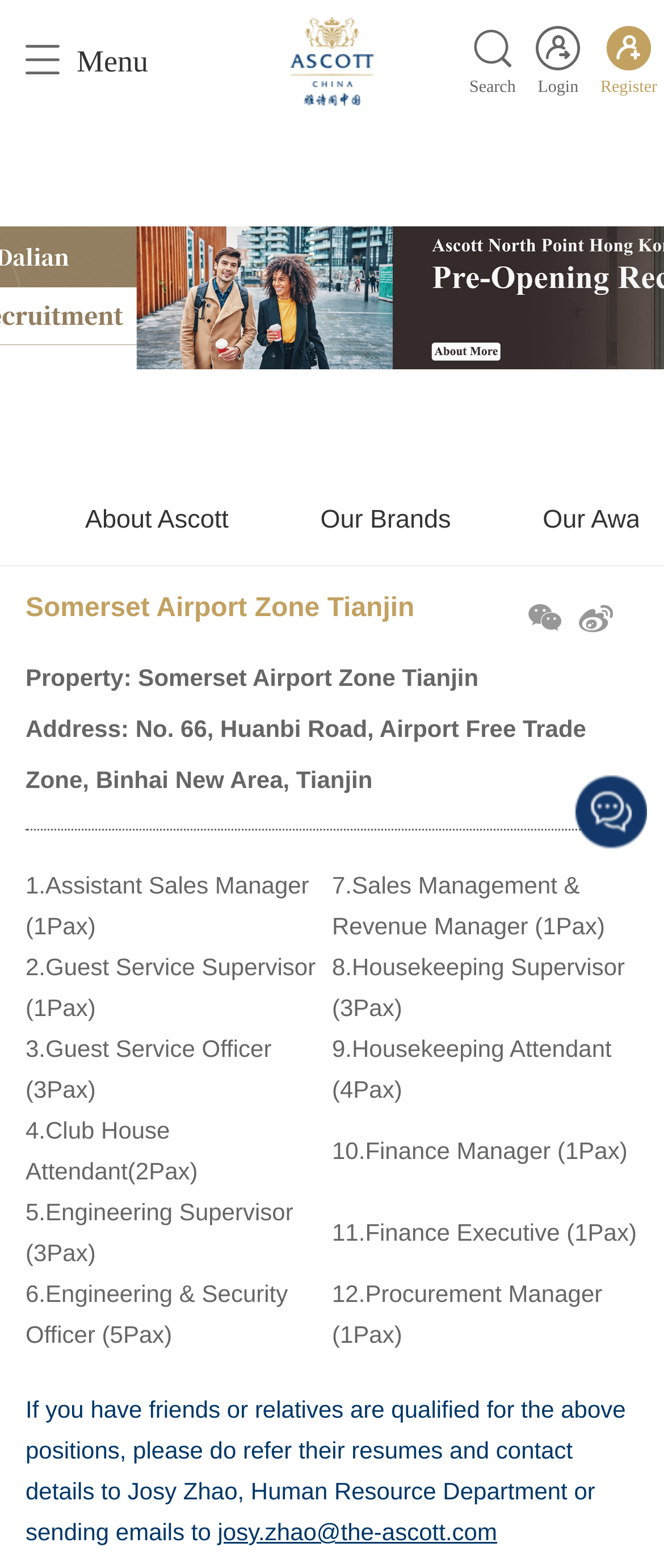How many job positions are available?
Refer to the image and answer the question using a single word or phrase.

12